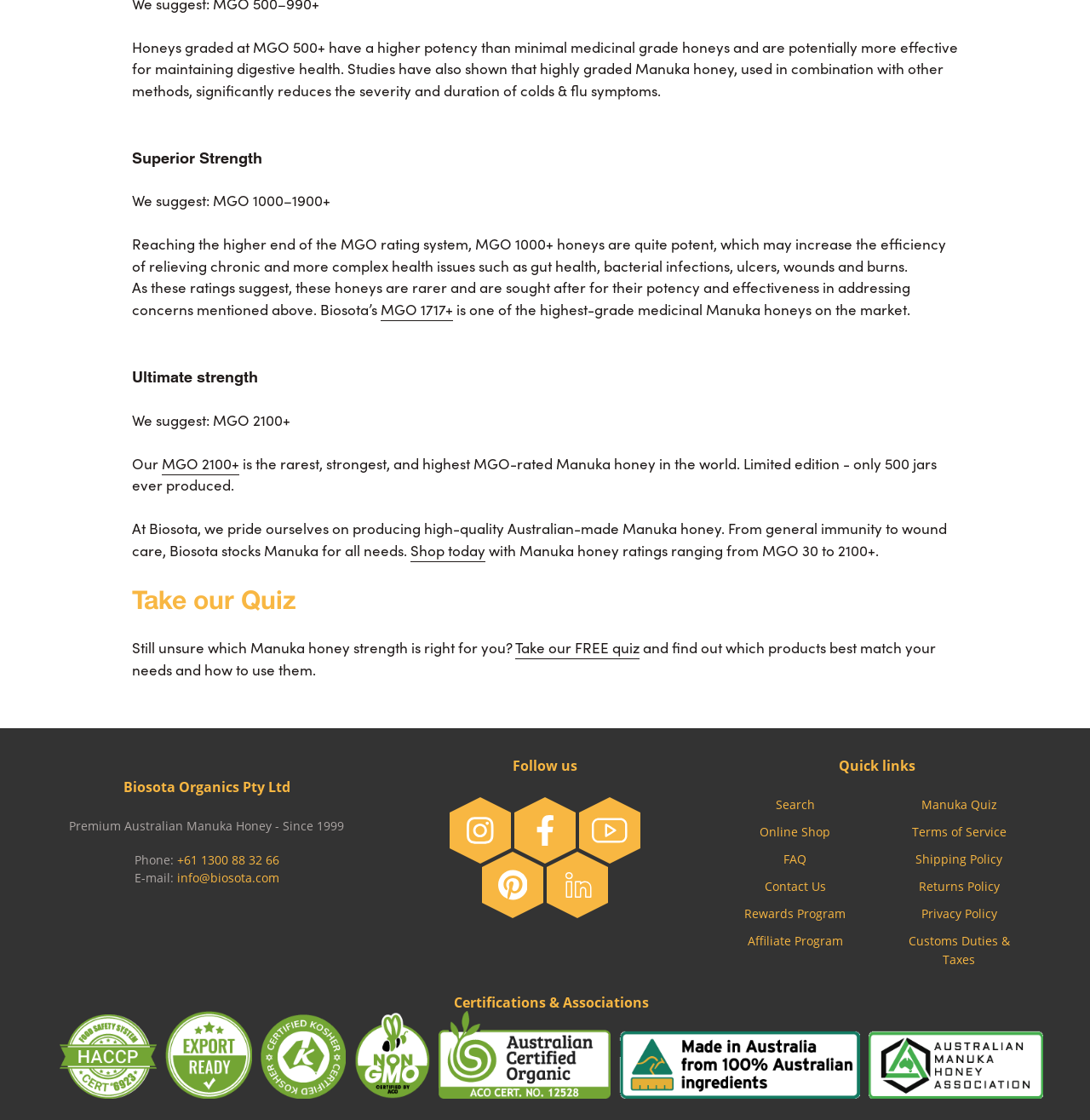Pinpoint the bounding box coordinates of the element to be clicked to execute the instruction: "Contact Biosota".

[0.701, 0.784, 0.758, 0.798]